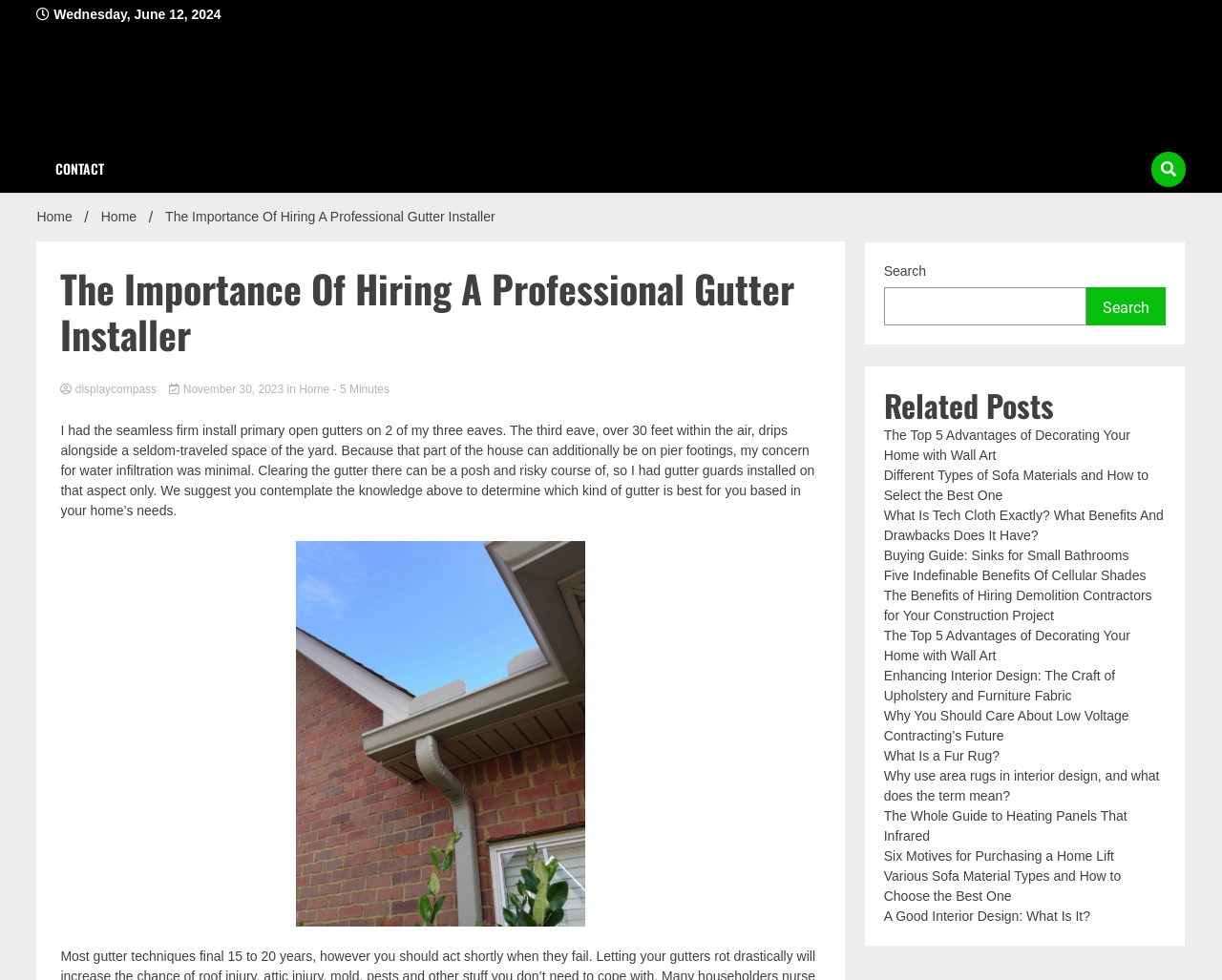How many related posts are listed on the webpage?
Please use the image to deliver a detailed and complete answer.

The related posts section is located at the bottom of the webpage, and it lists 13 links to other articles on the website. These articles are likely related to the topic of gutter installation or home improvement.